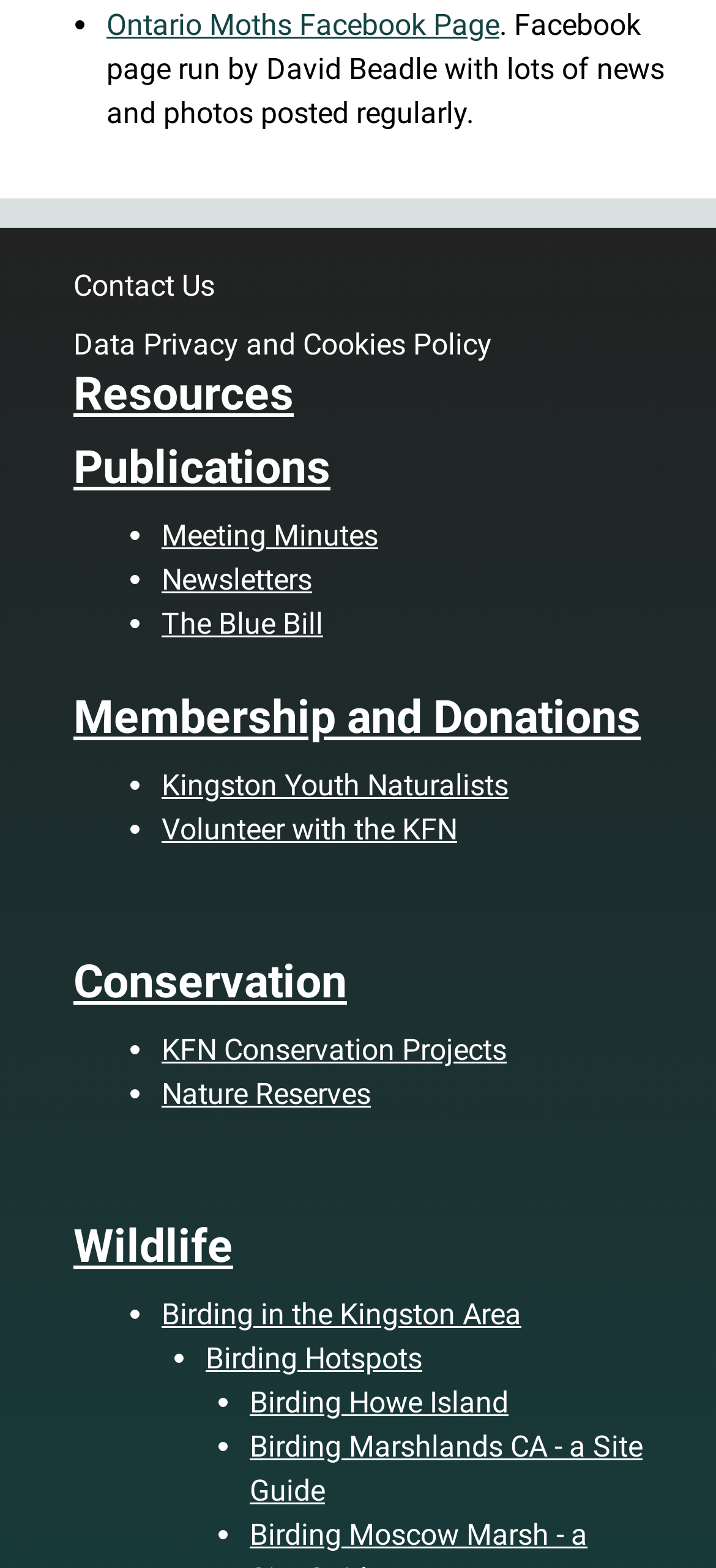What is the name of the Facebook page?
Provide a one-word or short-phrase answer based on the image.

Ontario Moths Facebook Page